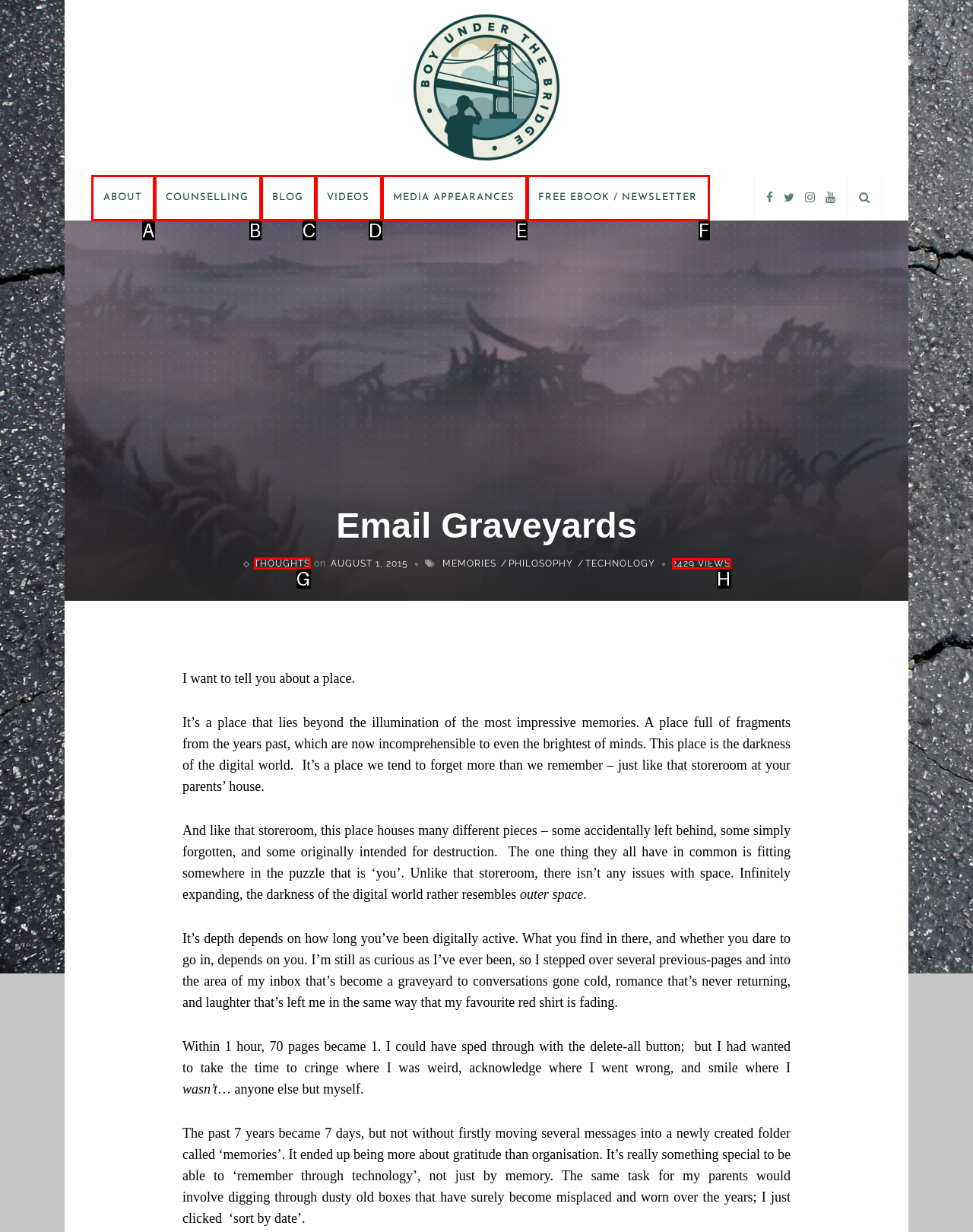Select the letter of the option that should be clicked to achieve the specified task: Click on the 'THOUGHTS' link. Respond with just the letter.

G